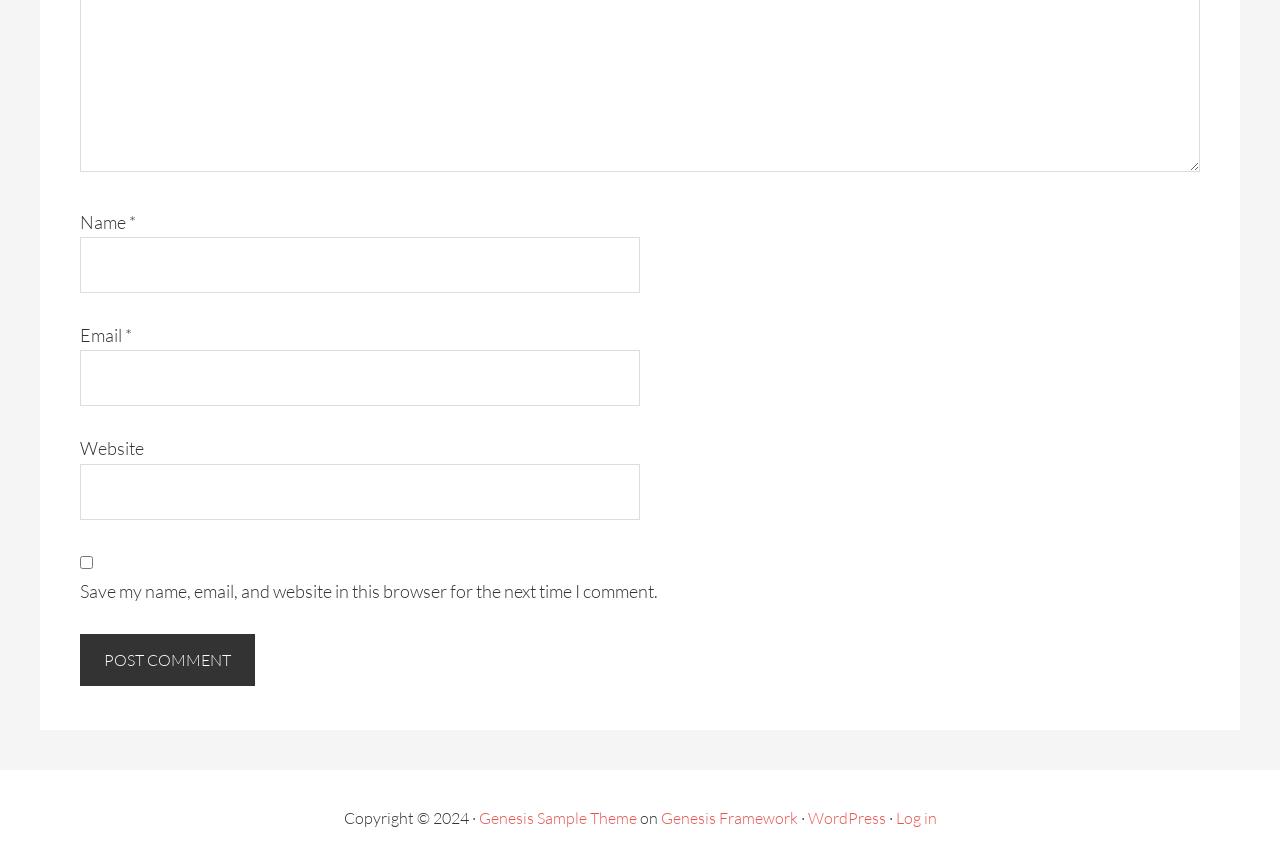How many links are present at the bottom of the page?
Refer to the screenshot and deliver a thorough answer to the question presented.

There are four links present at the bottom of the page, namely 'Genesis Sample Theme', 'Genesis Framework', 'WordPress', and 'Log in'.